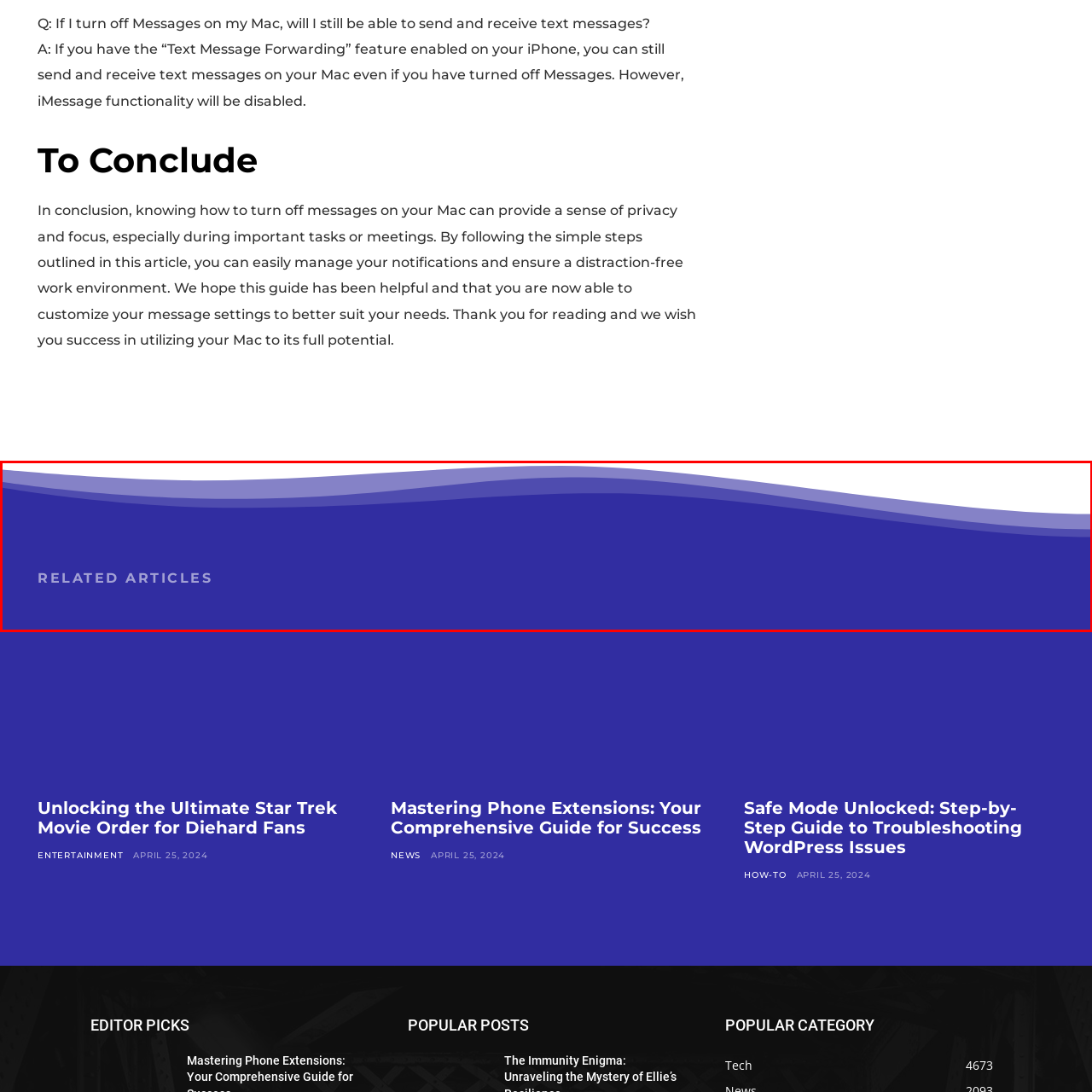Inspect the image outlined by the red box and answer the question using a single word or phrase:
What does the wavy pattern add to the design?

Depth and dimension